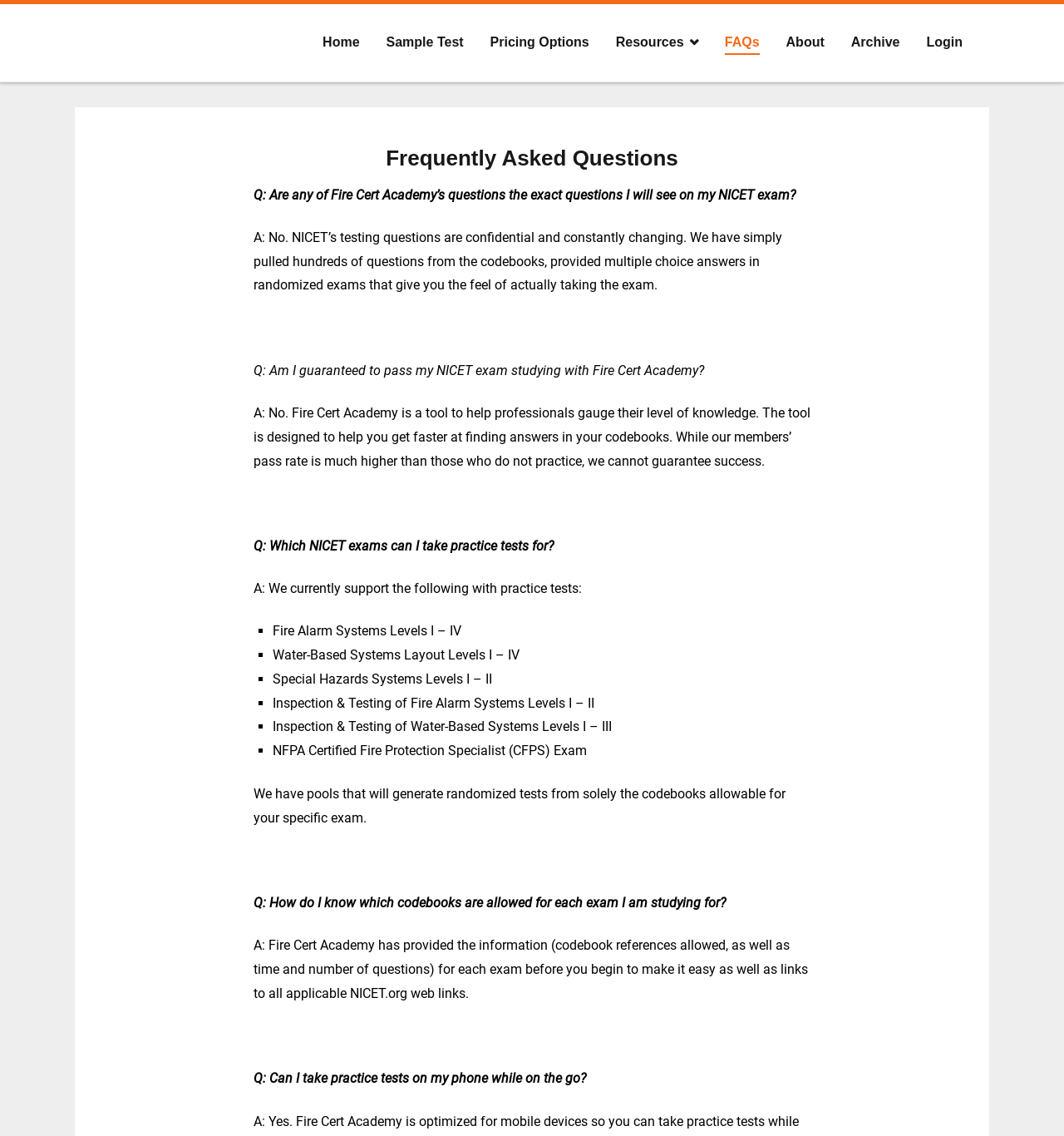Can you show the bounding box coordinates of the region to click on to complete the task described in the instruction: "Click on the 'THE IDEA' link"?

None